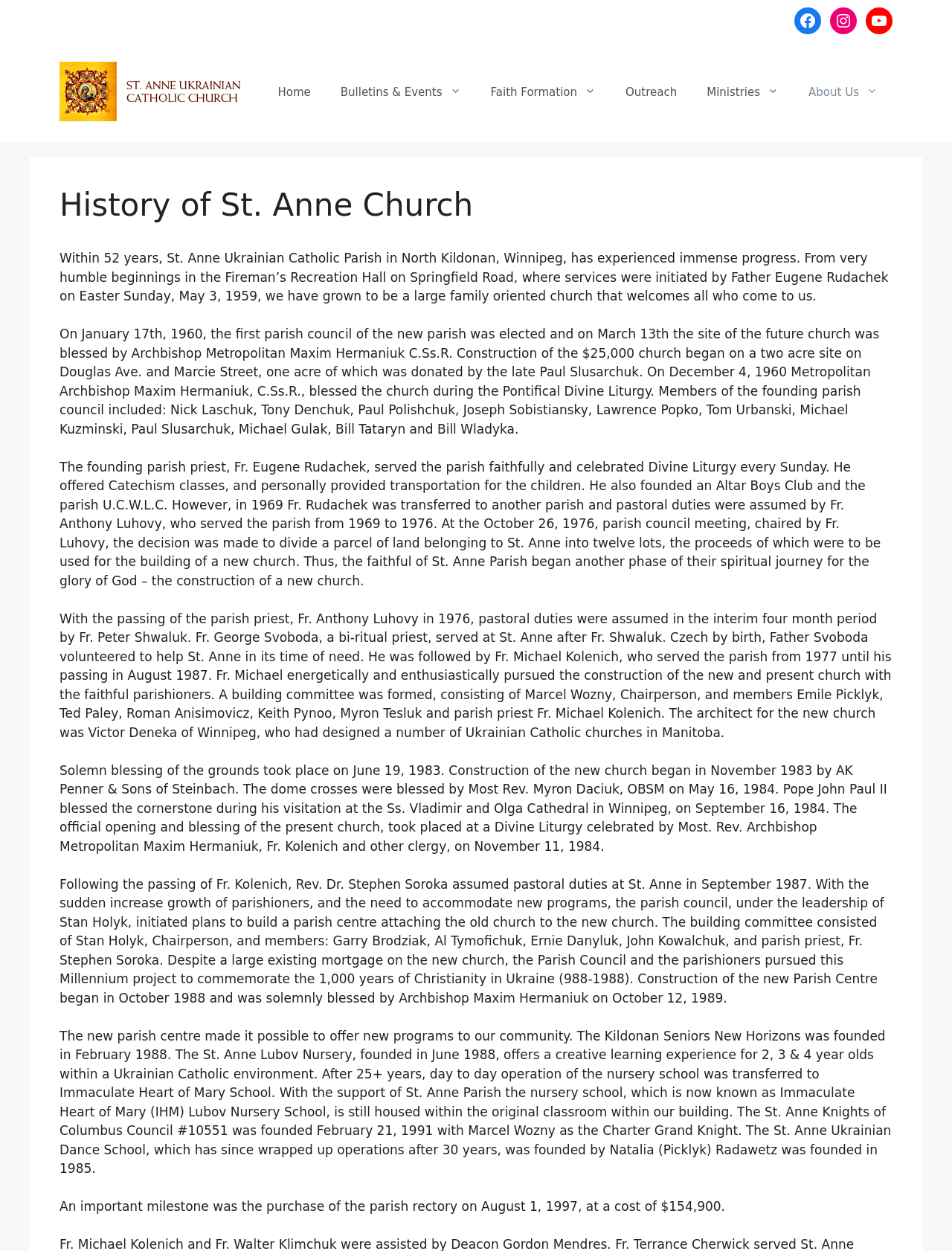How many links are in the navigation section?
Please answer the question with a detailed response using the information from the screenshot.

I counted the number of links in the navigation section, which are 'Home', 'Bulletins & Events', 'Faith Formation', 'Outreach', 'Ministries', 'About Us', and found that there are 7 links in total.